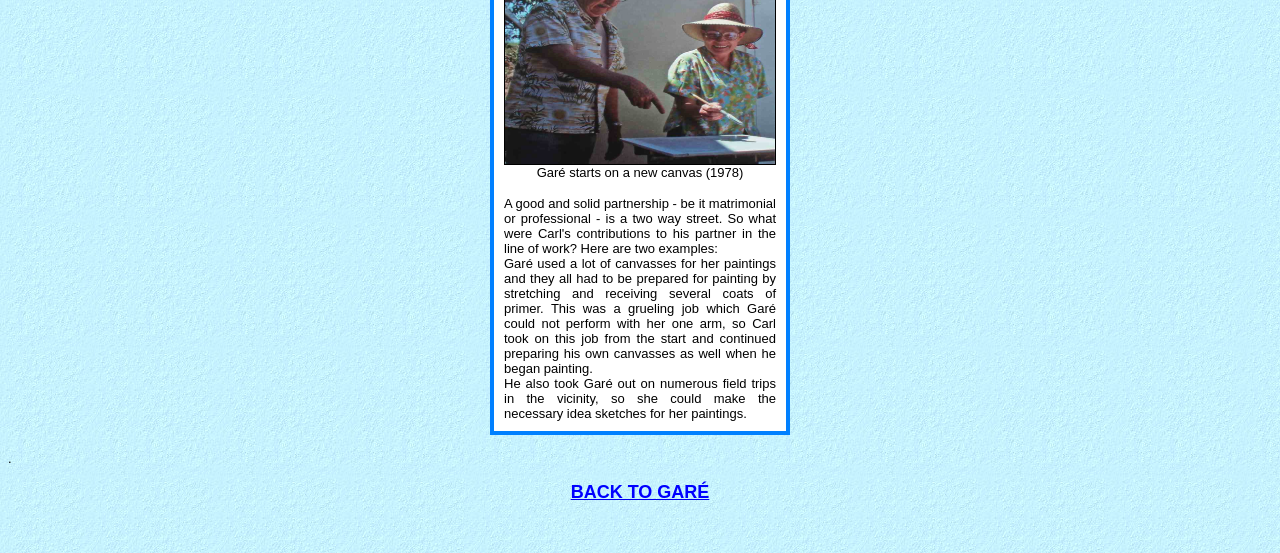Based on the element description Diet & Nutrition, identify the bounding box of the UI element in the given webpage screenshot. The coordinates should be in the format (top-left x, top-left y, bottom-right x, bottom-right y) and must be between 0 and 1.

None